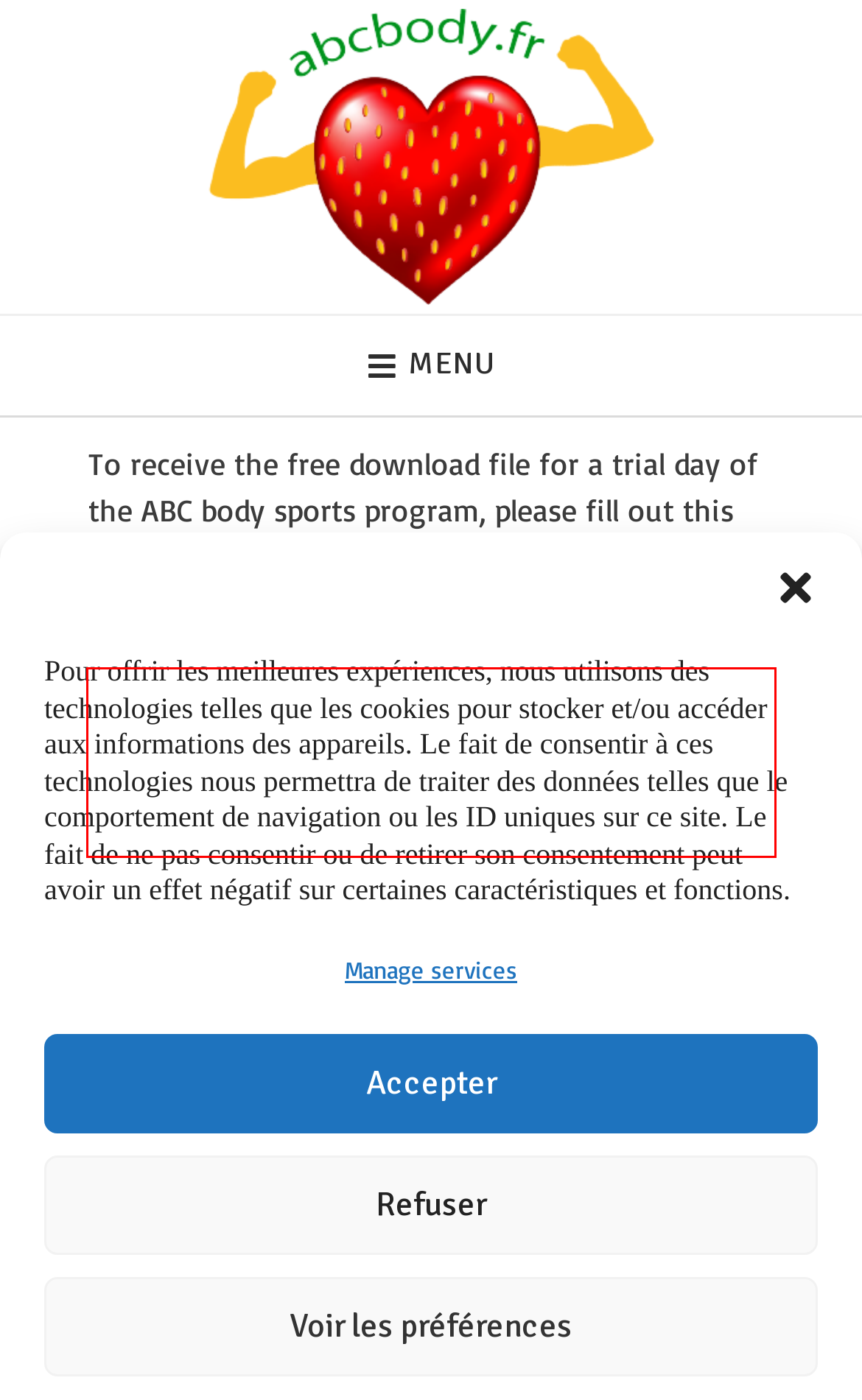Observe the screenshot of the webpage that includes a red rectangle bounding box. Conduct OCR on the content inside this red bounding box and generate the text.

Warning: Make sure your email is well written. Once registration is complete, if you do not receive the file, remember to check your spam